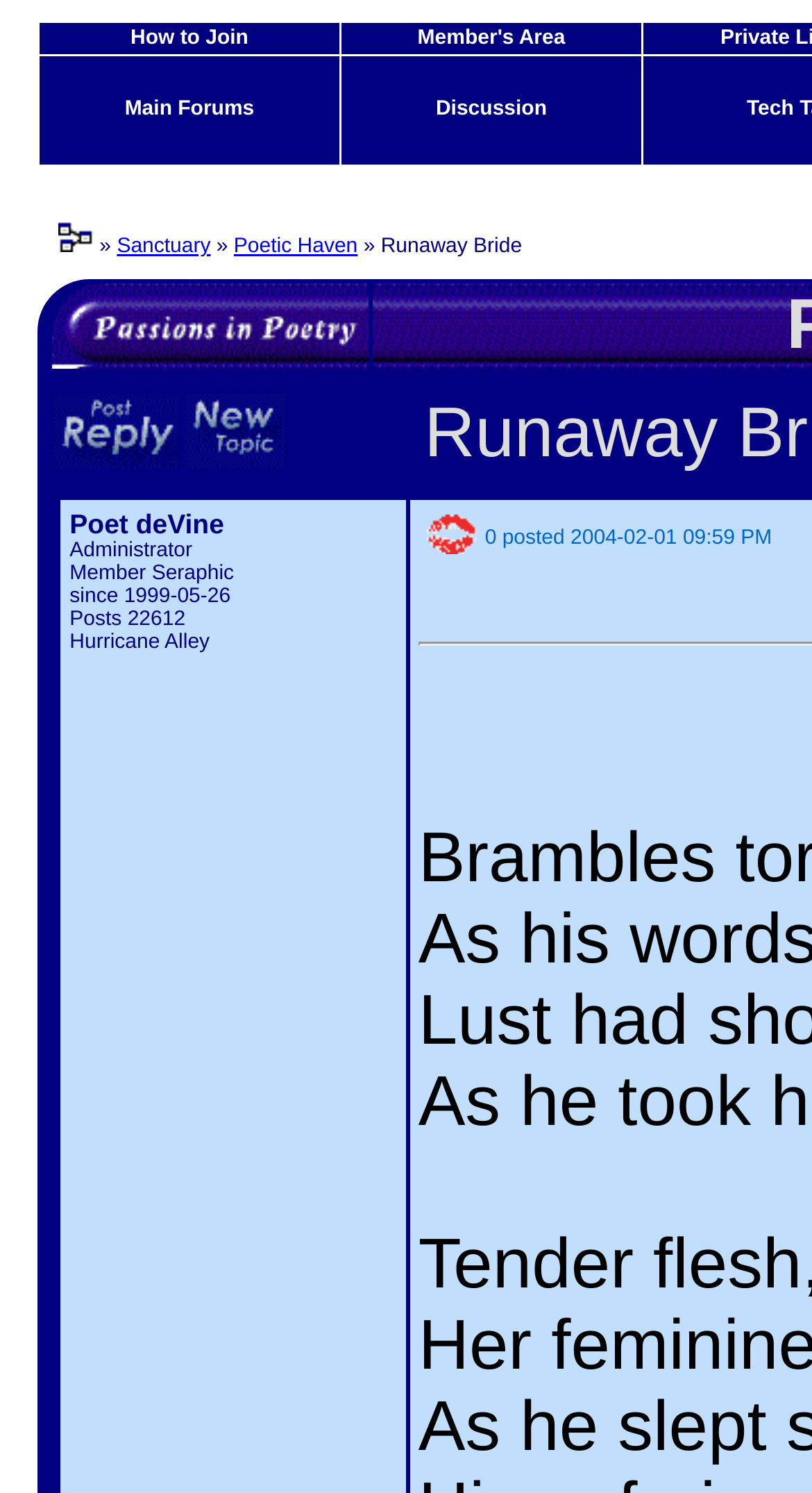Using the information shown in the image, answer the question with as much detail as possible: What is the name of the forum with 22612 posts?

I found the text 'Posts 22612' and the adjacent text 'Hurricane Alley', so I inferred that 'Hurricane Alley' is the name of the forum with 22612 posts.